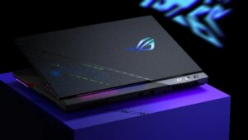Consider the image and give a detailed and elaborate answer to the question: 
What is the purpose of the laptop's advanced cooling system?

According to the caption, the advanced cooling system is tailored to enhance both gameplay and user experience, implying that it is designed to improve the overall performance and comfort of the laptop during gaming sessions.